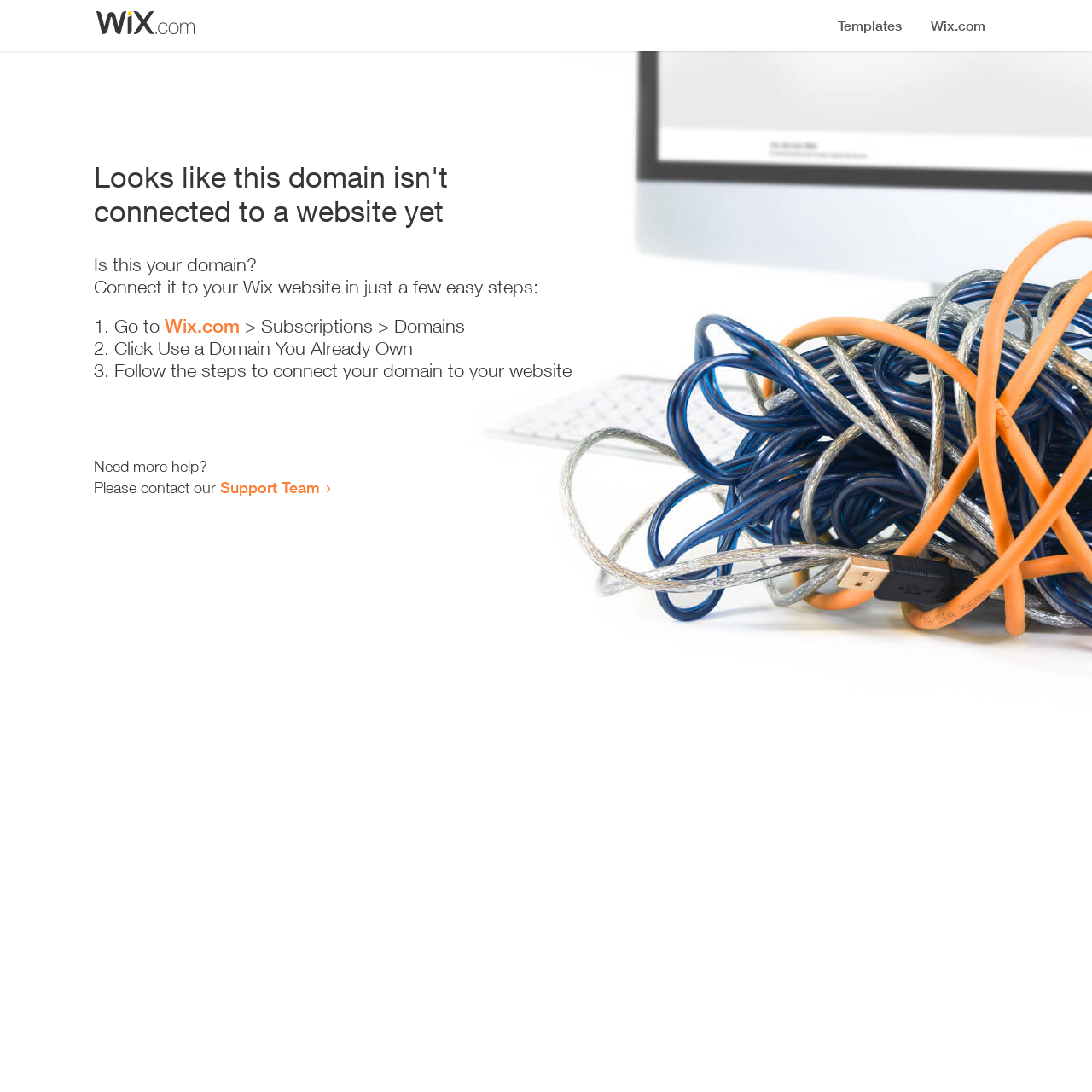Find and extract the text of the primary heading on the webpage.

Looks like this domain isn't
connected to a website yet